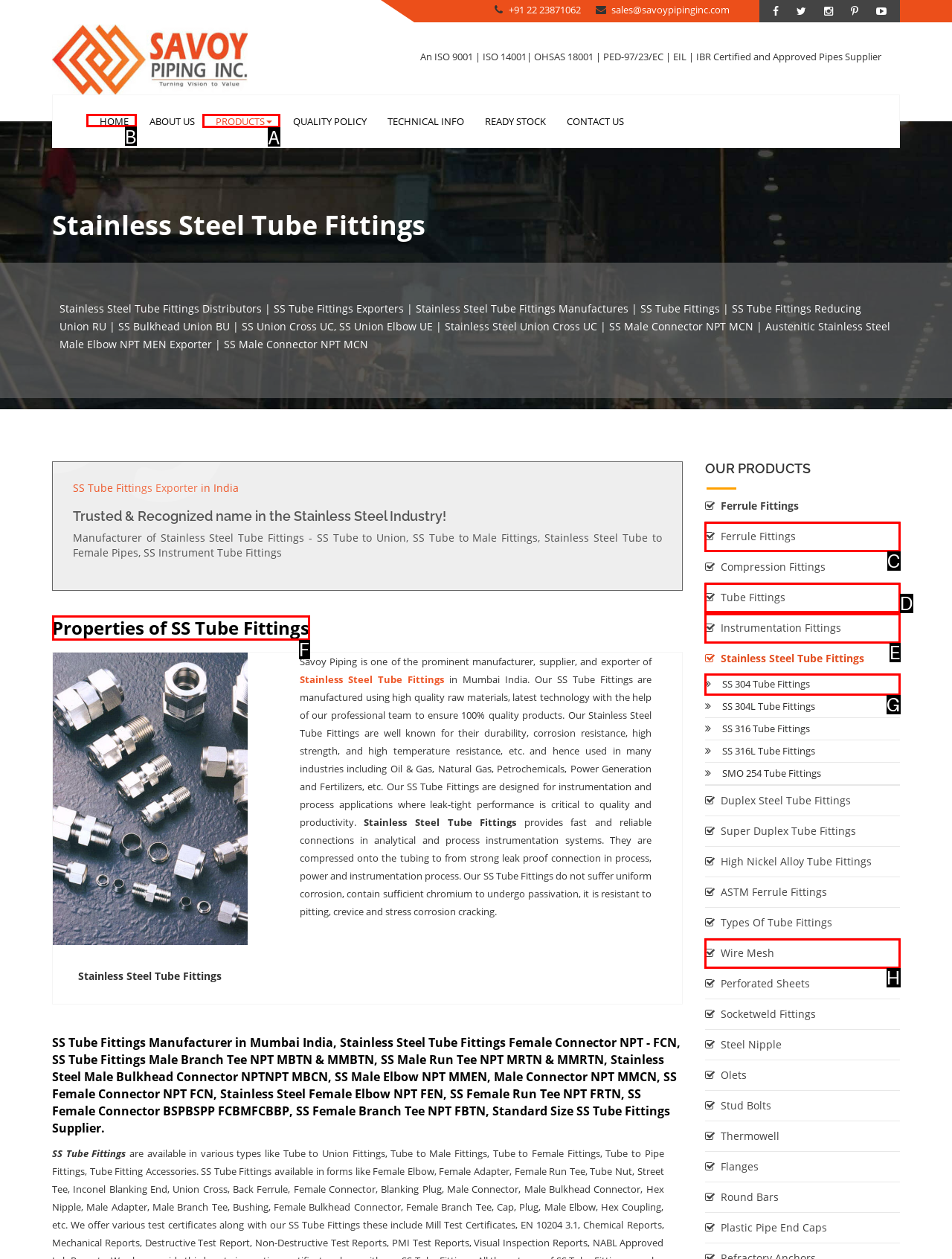Identify the correct option to click in order to complete this task: Click the 'HOME' link
Answer with the letter of the chosen option directly.

B